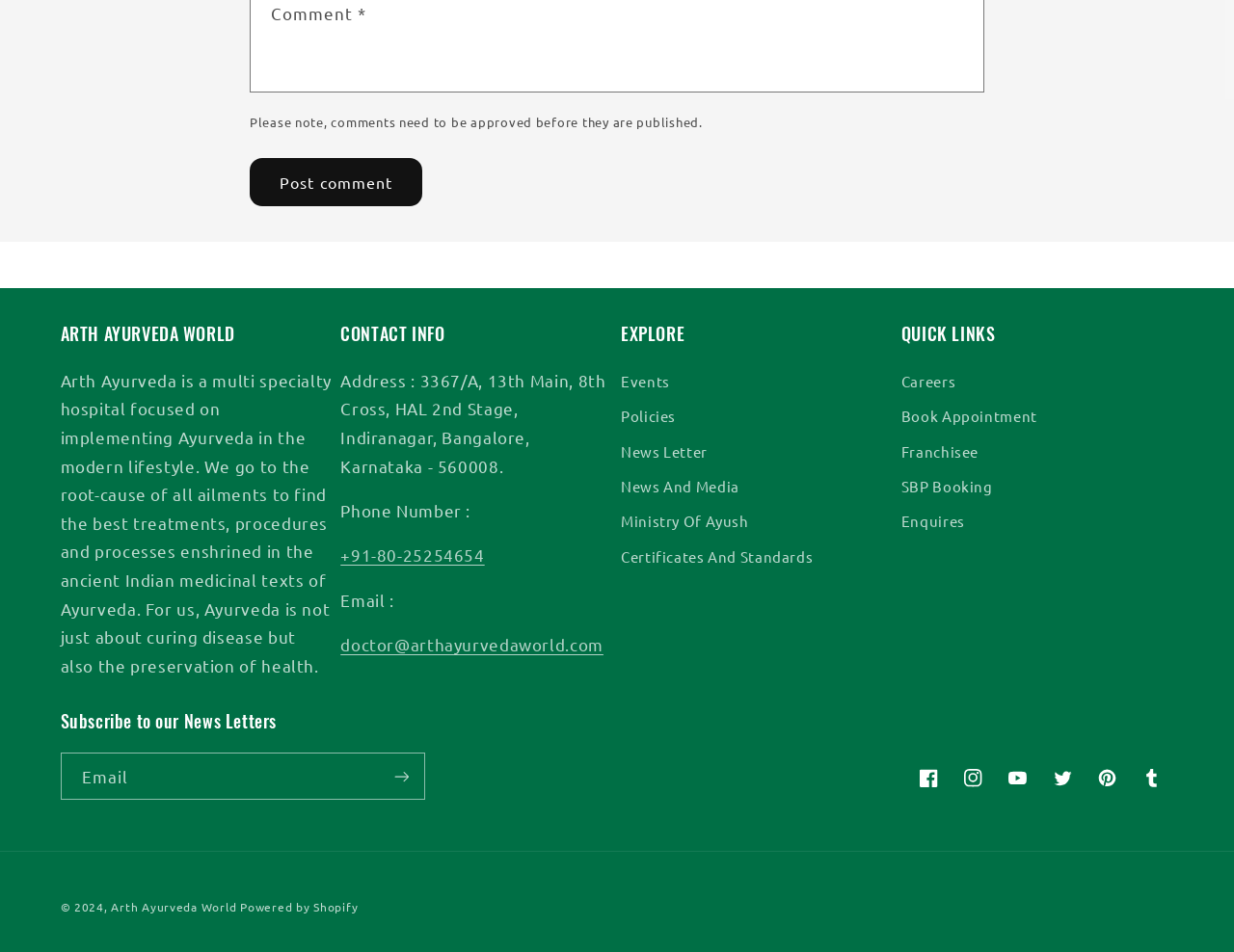Can you show the bounding box coordinates of the region to click on to complete the task described in the instruction: "Explore events"?

[0.503, 0.387, 0.543, 0.419]